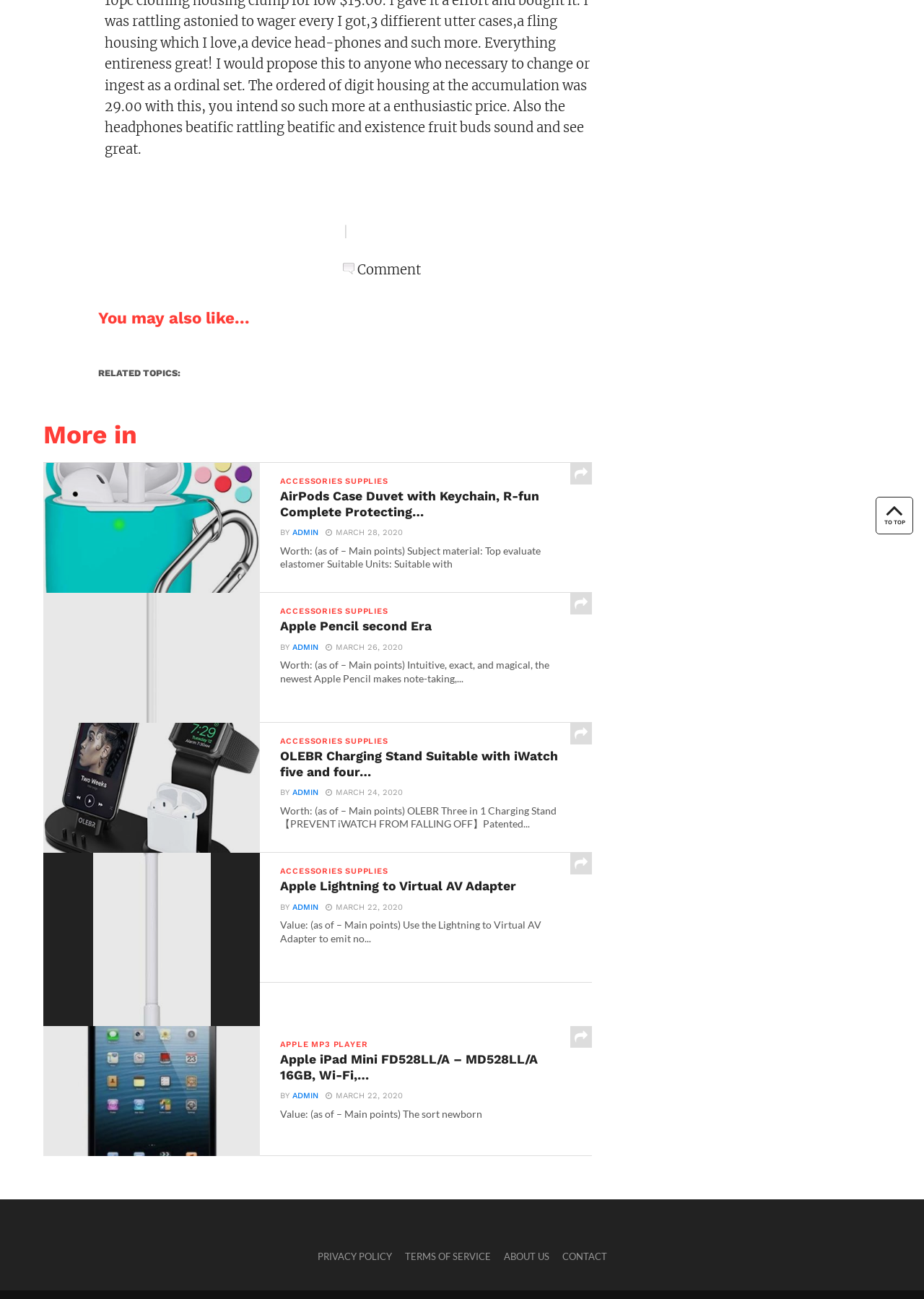Using the given element description, provide the bounding box coordinates (top-left x, top-left y, bottom-right x, bottom-right y) for the corresponding UI element in the screenshot: Terms of Service

[0.438, 0.963, 0.531, 0.972]